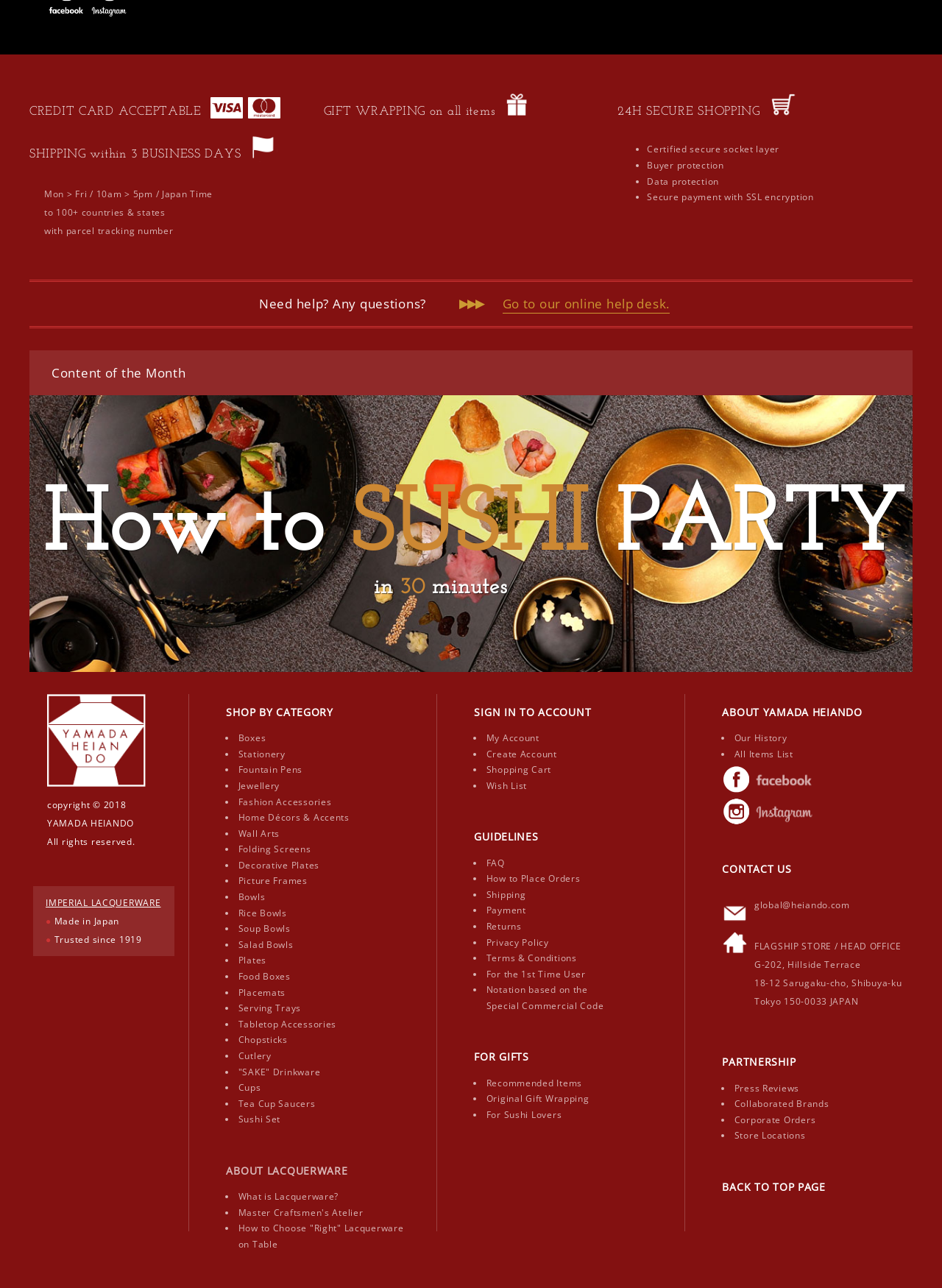What is the brand name of the lacquerware?
Deliver a detailed and extensive answer to the question.

The brand name of the lacquerware can be found in multiple places on the webpage, including the images and links. For example, the first image has the OCR text 'YAMADA HEIANDO Lacquerware: Hand-Crafted Imperial Luxury for Japanese Emperor', which indicates that YAMADA HEIANDO is the brand name.